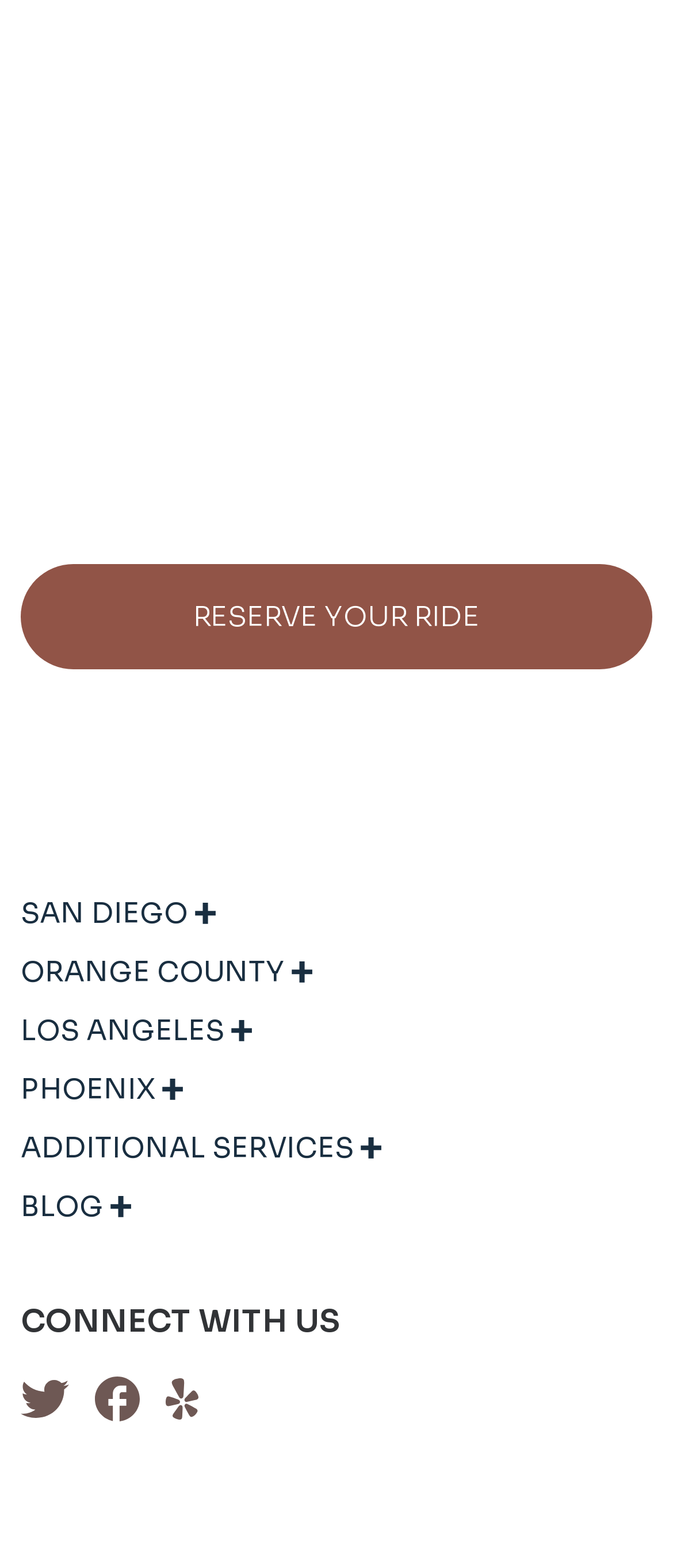Find and specify the bounding box coordinates that correspond to the clickable region for the instruction: "Visit the 'SAN DIEGO' page".

[0.031, 0.574, 0.321, 0.601]